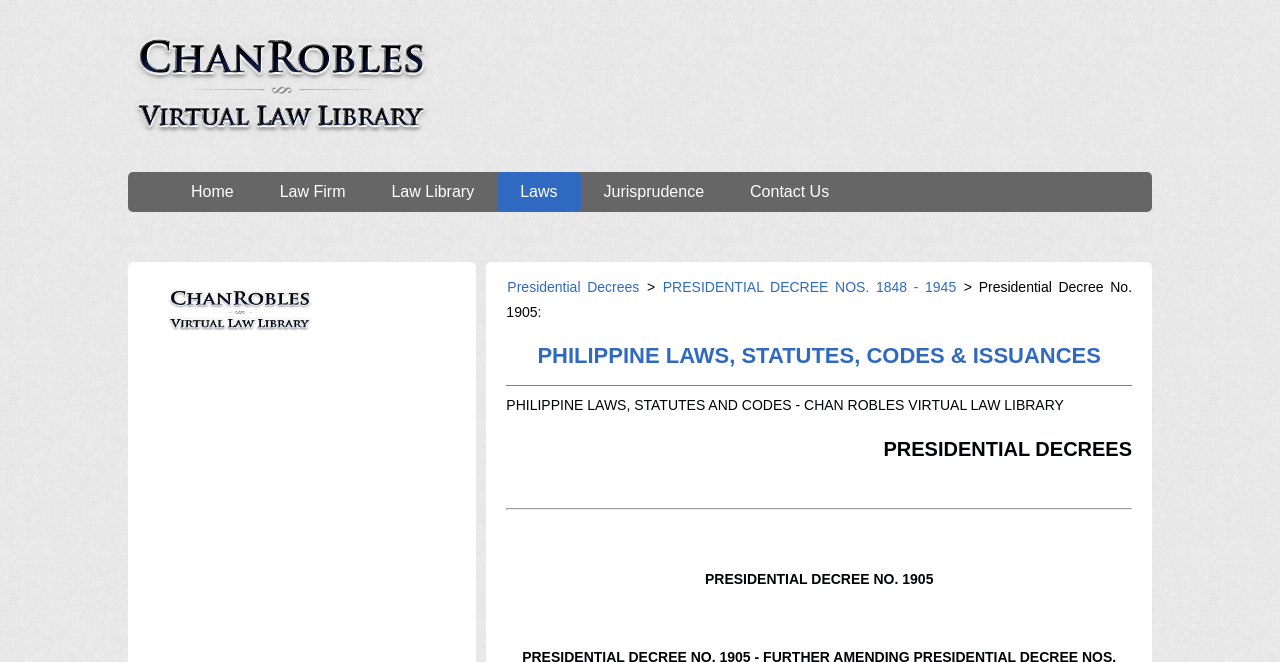Please specify the bounding box coordinates of the element that should be clicked to execute the given instruction: 'Click on Home'. Ensure the coordinates are four float numbers between 0 and 1, expressed as [left, top, right, bottom].

[0.131, 0.26, 0.201, 0.32]